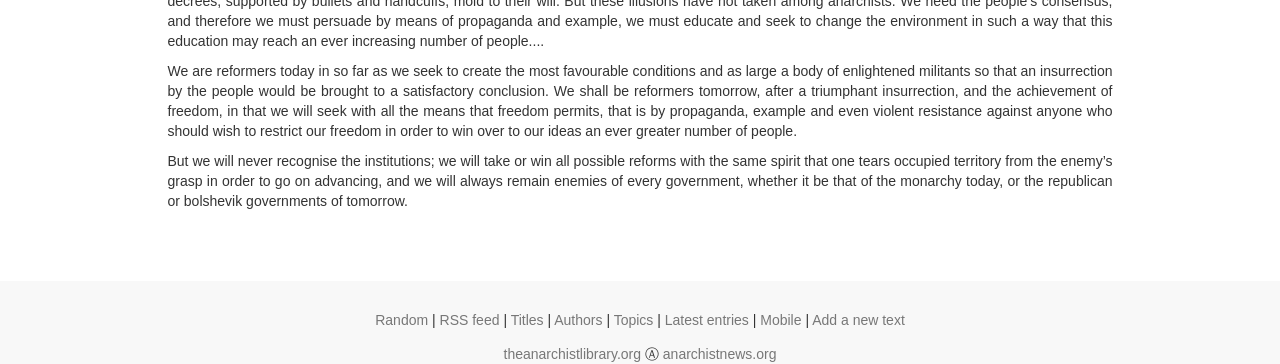Please locate the bounding box coordinates of the element that should be clicked to complete the given instruction: "Add a new text".

[0.635, 0.856, 0.707, 0.9]